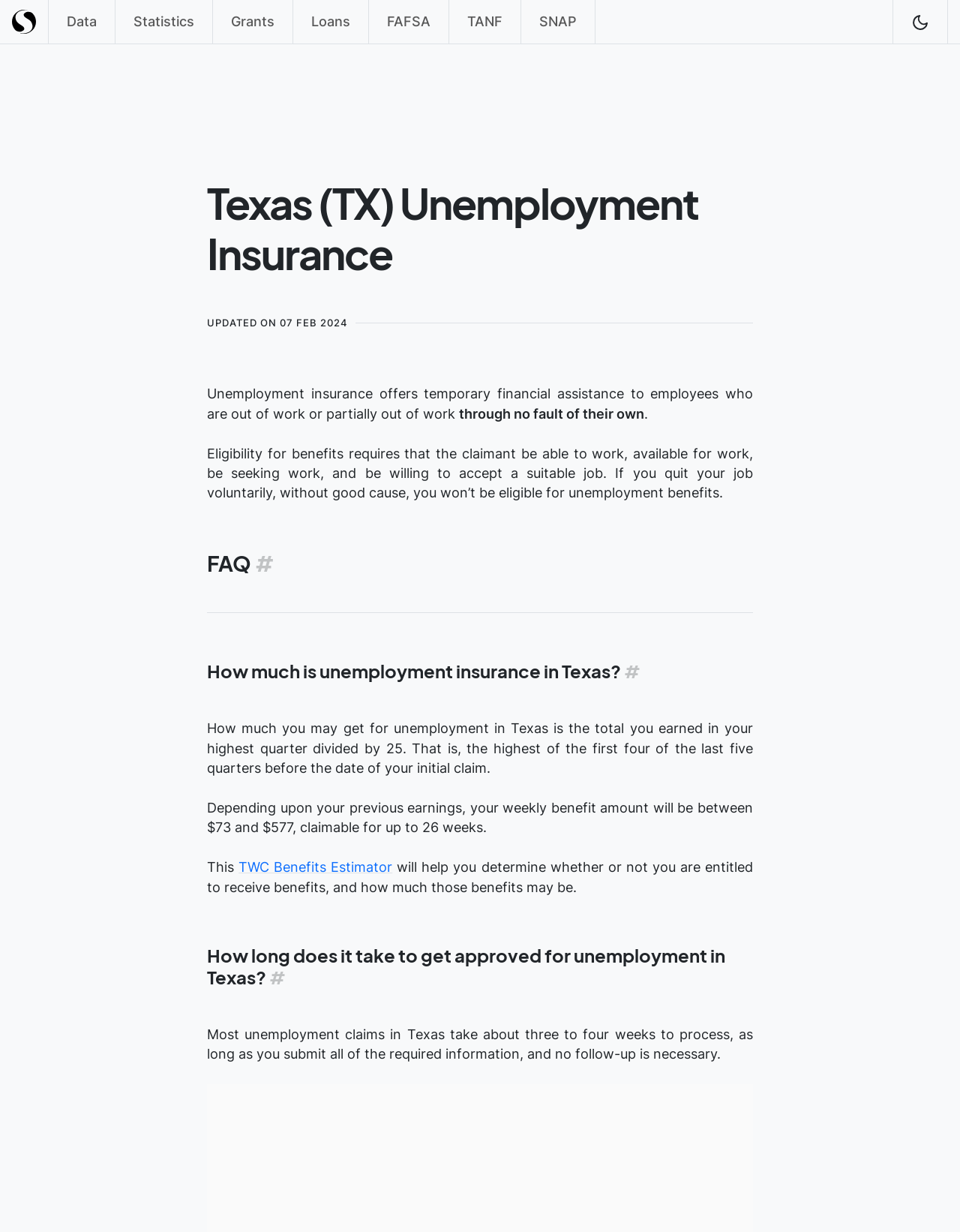Answer this question using a single word or a brief phrase:
How long does it take to process an unemployment claim in Texas?

3-4 weeks